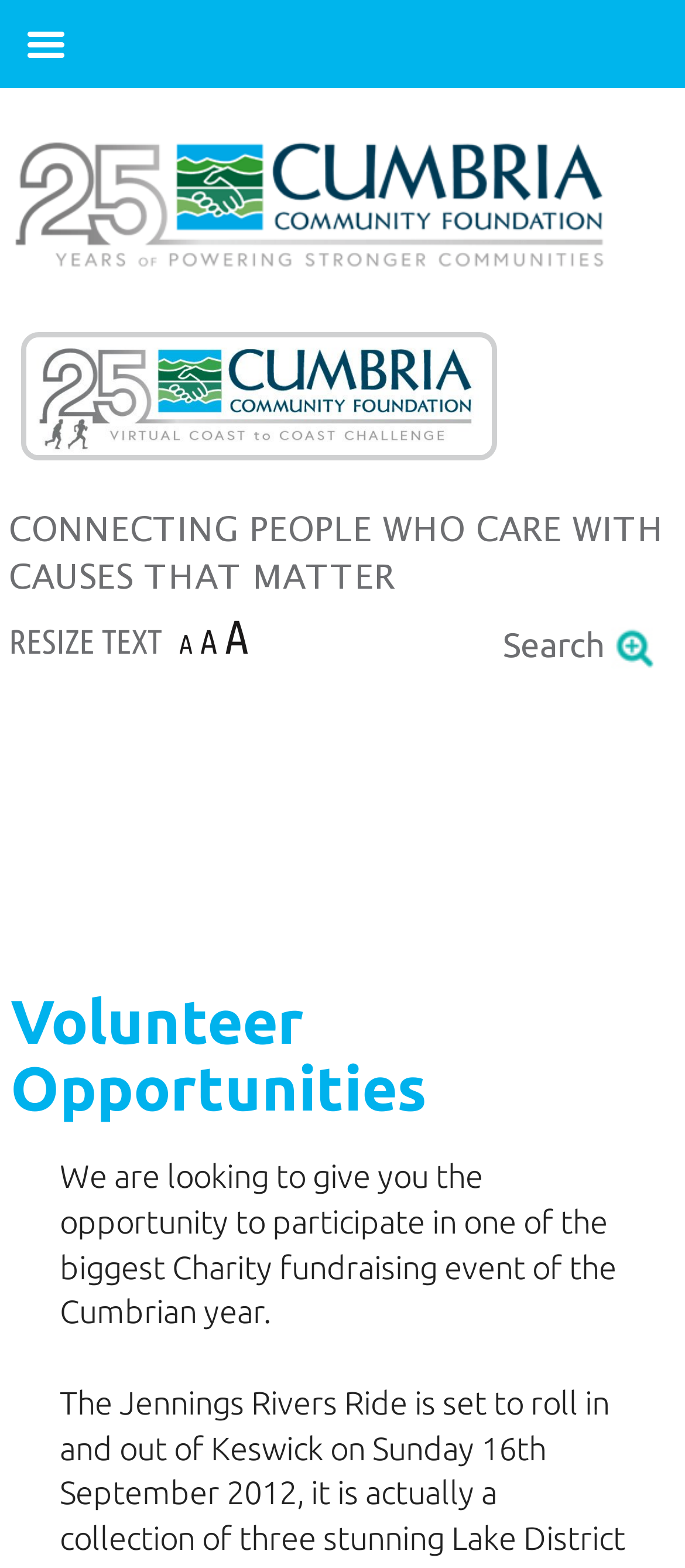Given the webpage screenshot and the description, determine the bounding box coordinates (top-left x, top-left y, bottom-right x, bottom-right y) that define the location of the UI element matching this description: A

[0.292, 0.397, 0.318, 0.421]